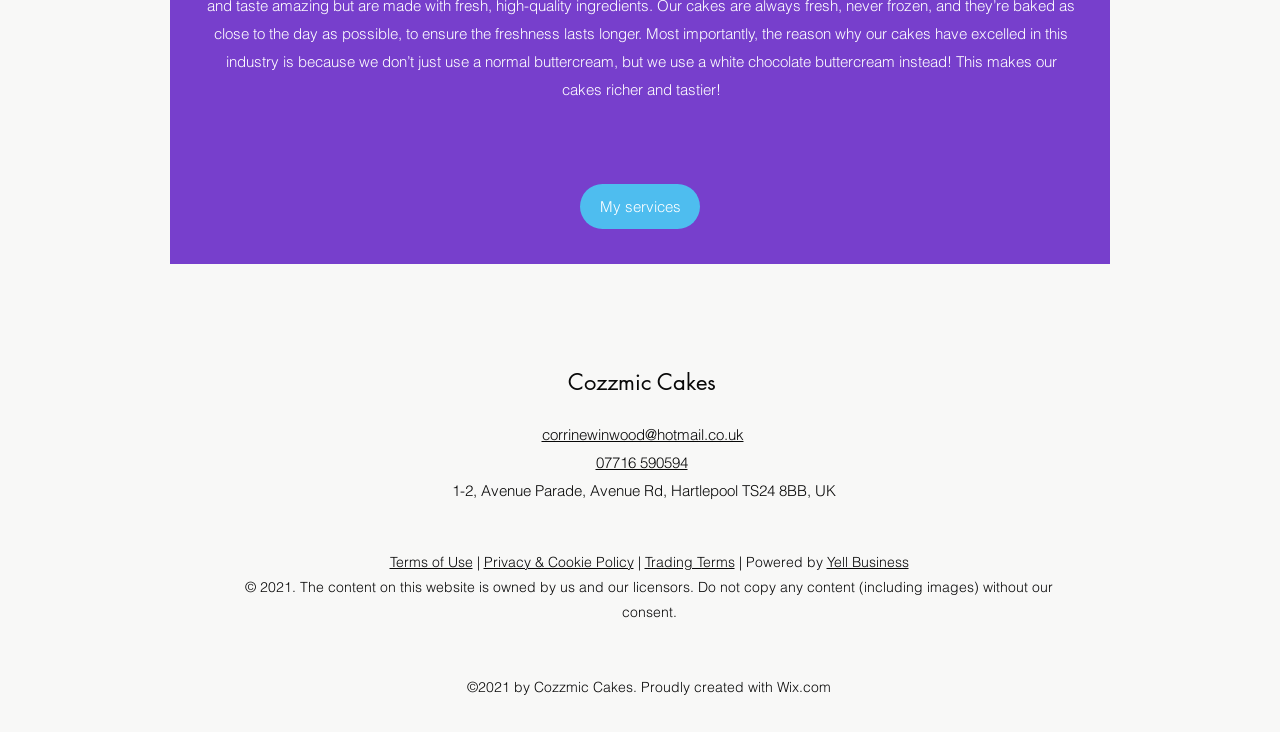Given the element description "corrinewinwood@hotmail.co.uk" in the screenshot, predict the bounding box coordinates of that UI element.

[0.423, 0.581, 0.581, 0.607]